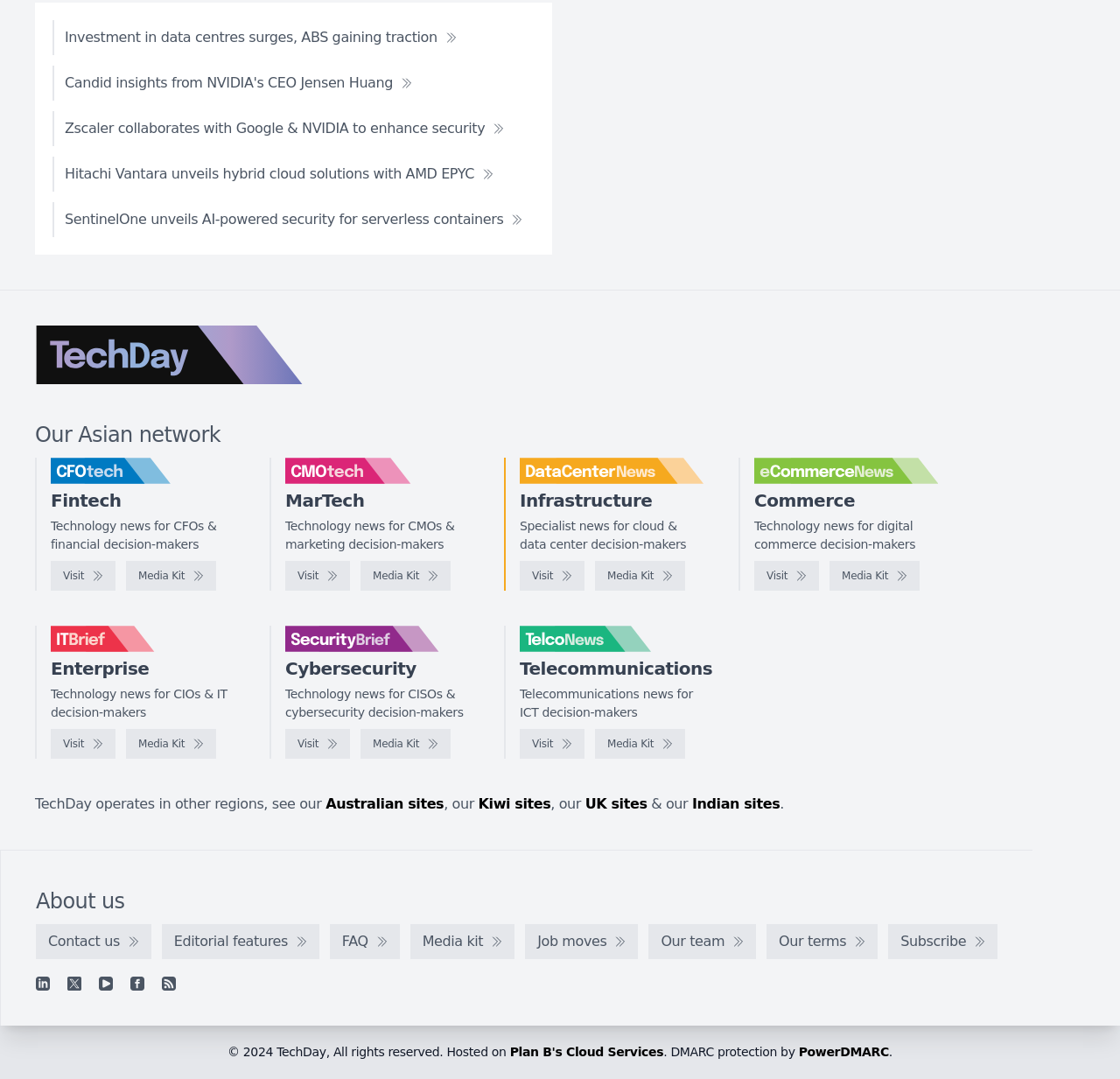Extract the bounding box for the UI element that matches this description: "Plan B's Cloud Services".

[0.455, 0.968, 0.592, 0.981]